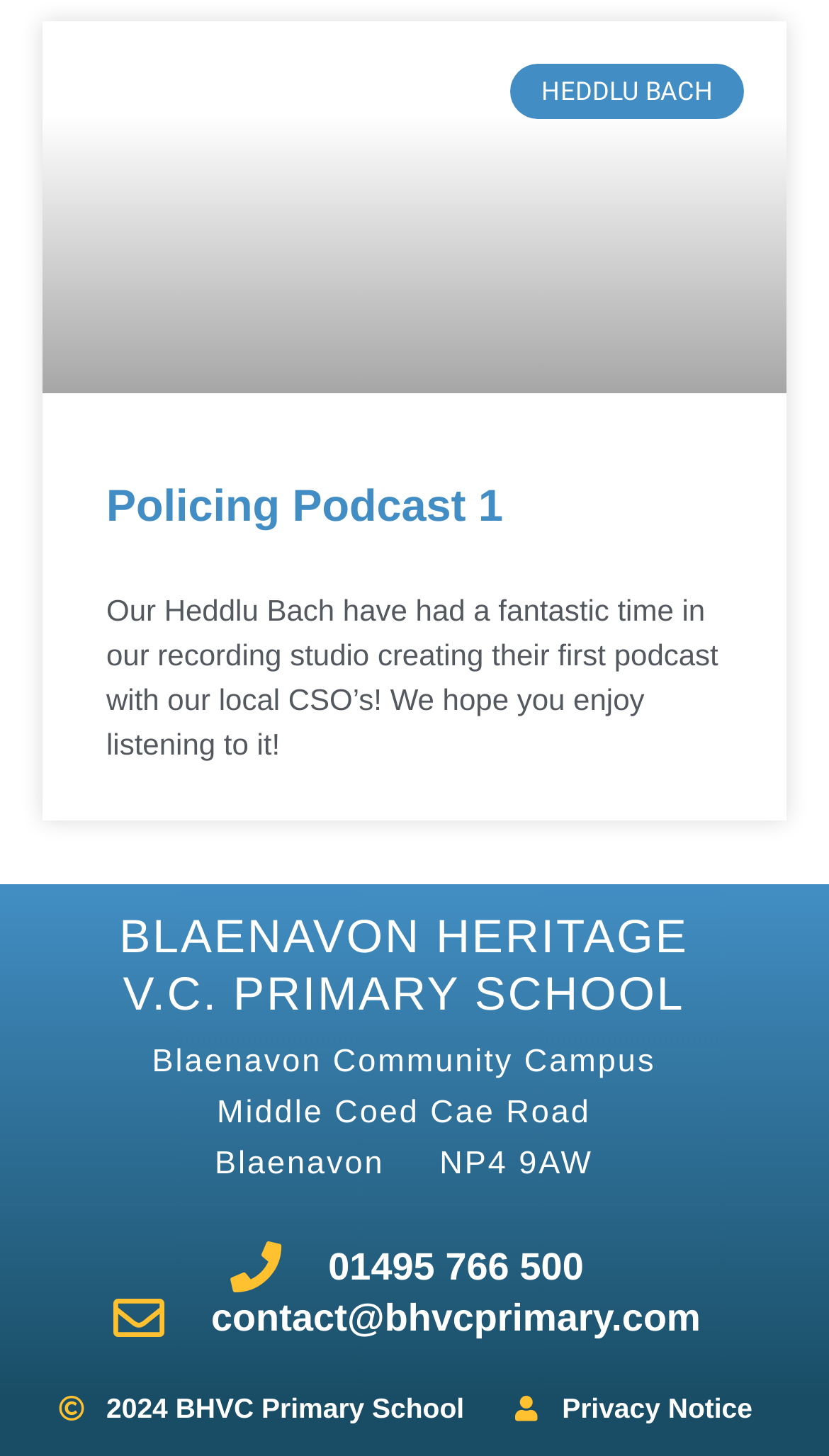Provide a brief response to the question below using a single word or phrase: 
What is the name of the school?

Blaenavon Heritage V.C. Primary School